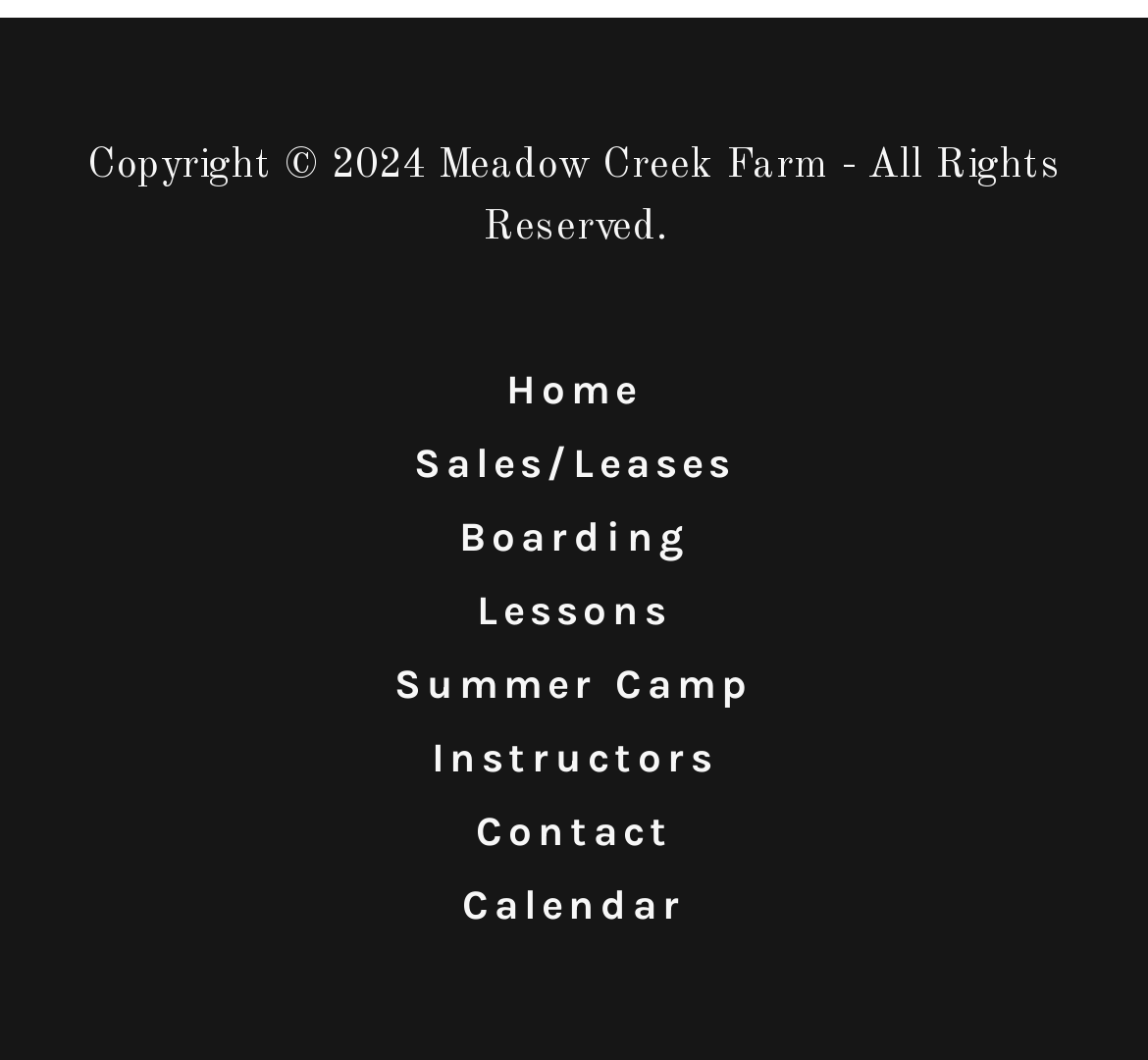Bounding box coordinates are specified in the format (top-left x, top-left y, bottom-right x, bottom-right y). All values are floating point numbers bounded between 0 and 1. Please provide the bounding box coordinate of the region this sentence describes: Summer Camp

[0.323, 0.61, 0.677, 0.679]